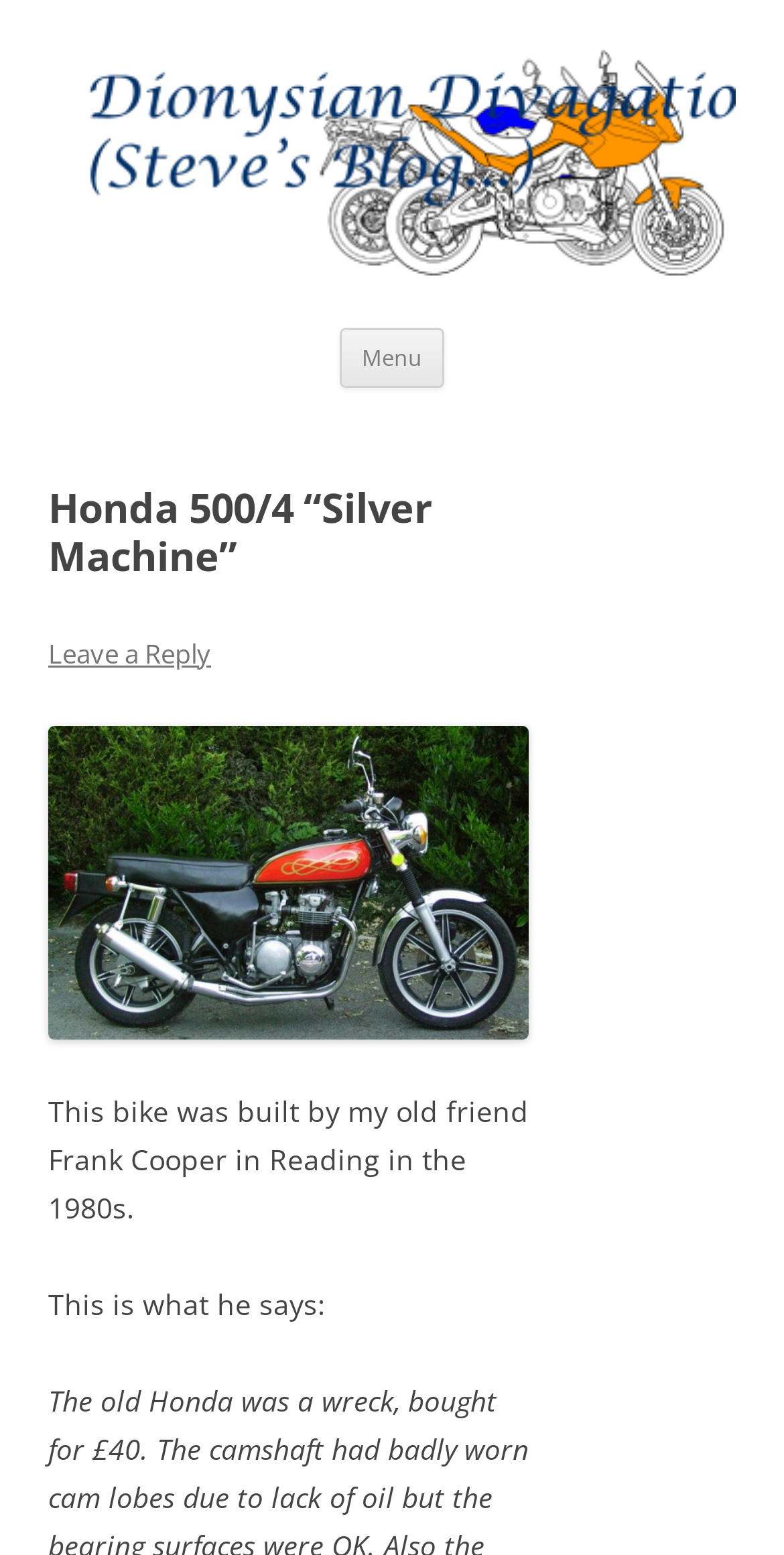What is the bike's nickname?
Your answer should be a single word or phrase derived from the screenshot.

Silver Machine